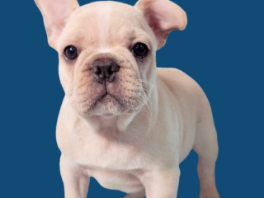What is the shape of the puppy's ears?
Based on the screenshot, provide your answer in one word or phrase.

bat-like